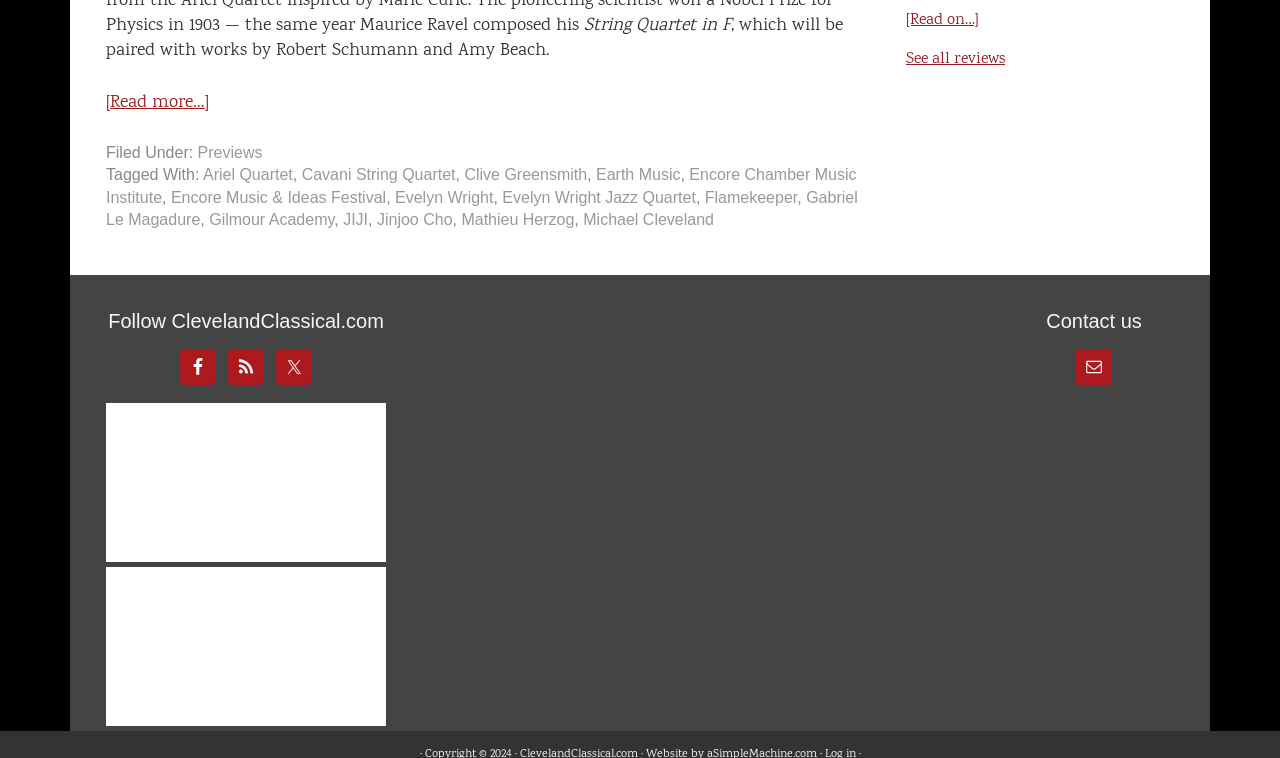Please determine the bounding box coordinates of the element to click in order to execute the following instruction: "Contact us via Email". The coordinates should be four float numbers between 0 and 1, specified as [left, top, right, bottom].

[0.841, 0.461, 0.869, 0.508]